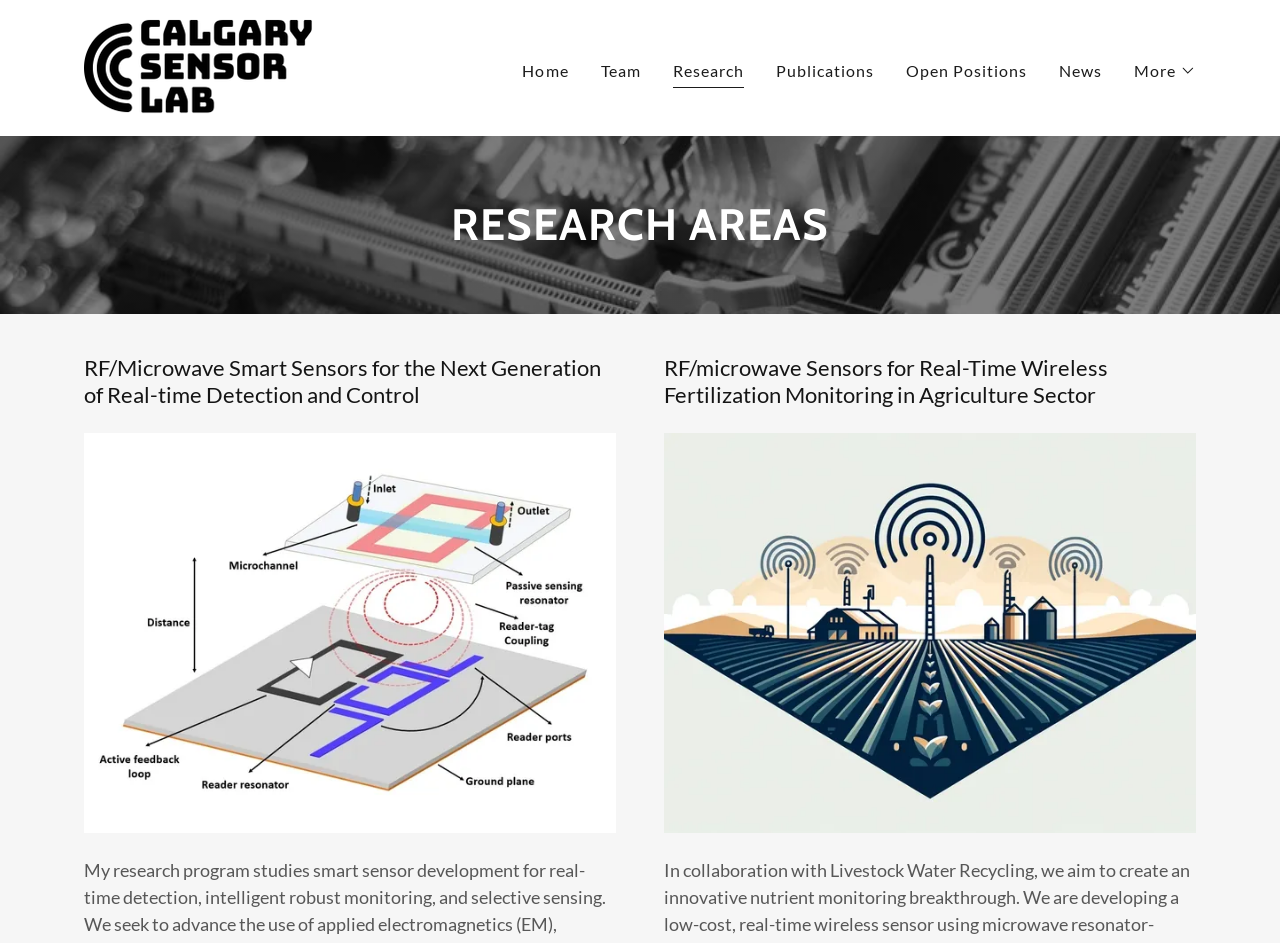Locate the bounding box coordinates of the area to click to fulfill this instruction: "View the Research page". The bounding box should be presented as four float numbers between 0 and 1, in the order [left, top, right, bottom].

[0.525, 0.062, 0.581, 0.093]